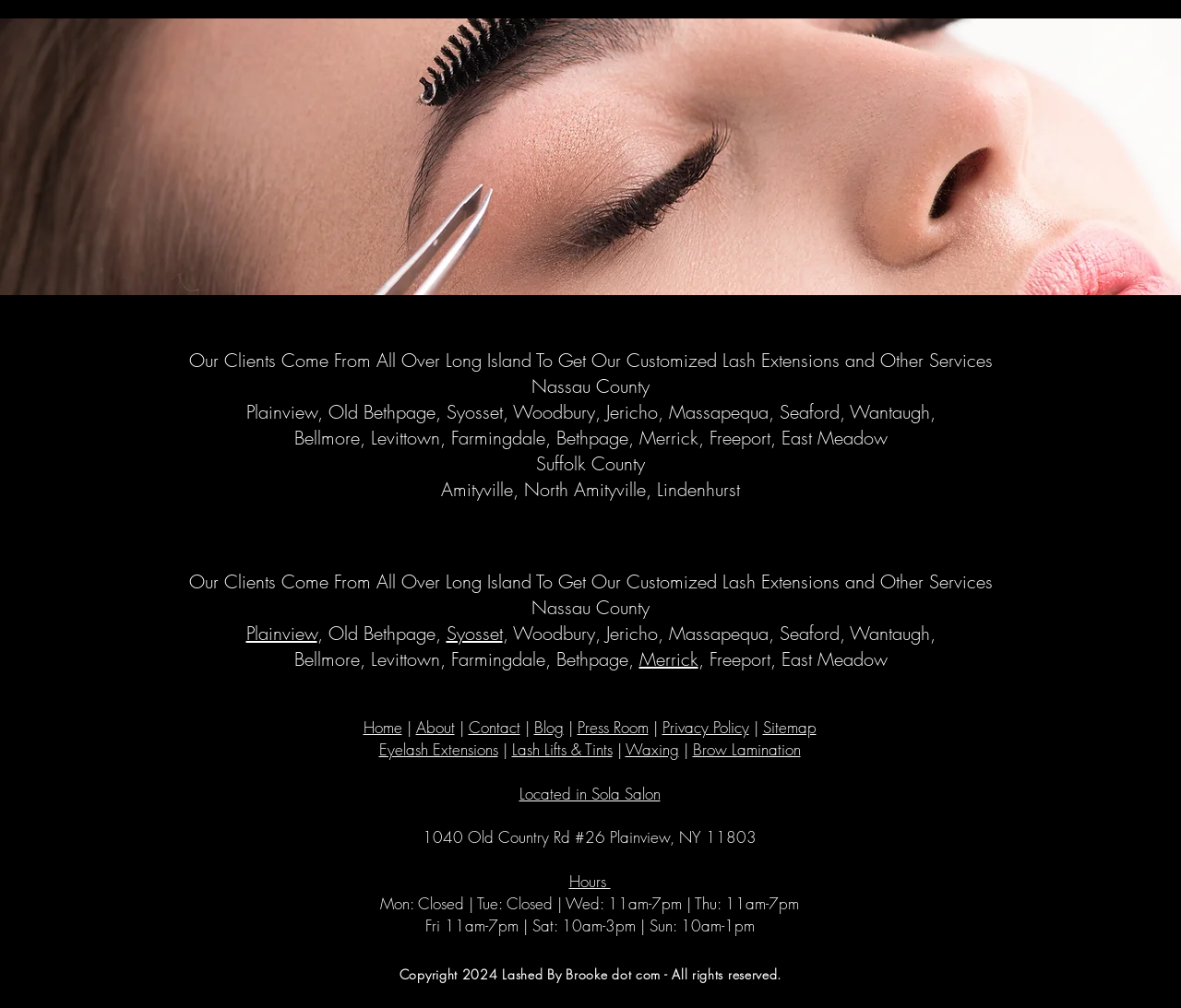Respond to the question below with a single word or phrase:
What services are offered by Lashed By Brooke?

Lash extensions, waxing, brow lamination